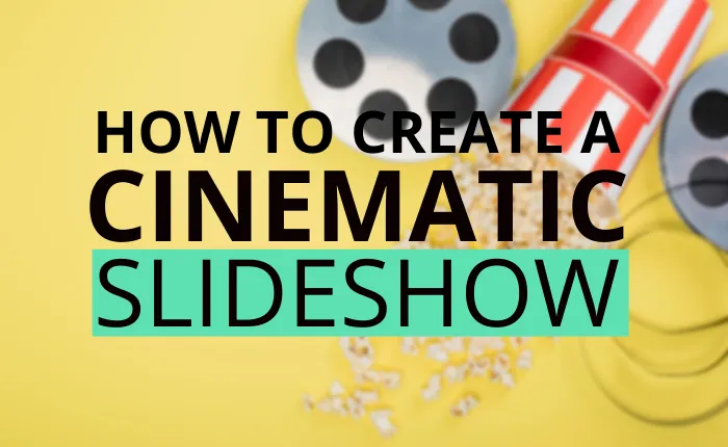What is the color of the word 'SLIDESHOW'?
Examine the webpage screenshot and provide an in-depth answer to the question.

The color of the word 'SLIDESHOW' is teal because the caption mentions that the word 'SLIDESHOW' is displayed in a striking teal color, which ensures it captures attention.